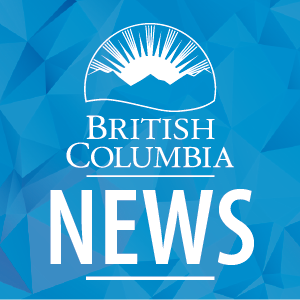Use the information in the screenshot to answer the question comprehensively: What is the purpose of the logo?

According to the caption, the logo serves as a visual identifier for news and updates related to British Columbia, highlighting the government's commitment to keeping citizens informed.